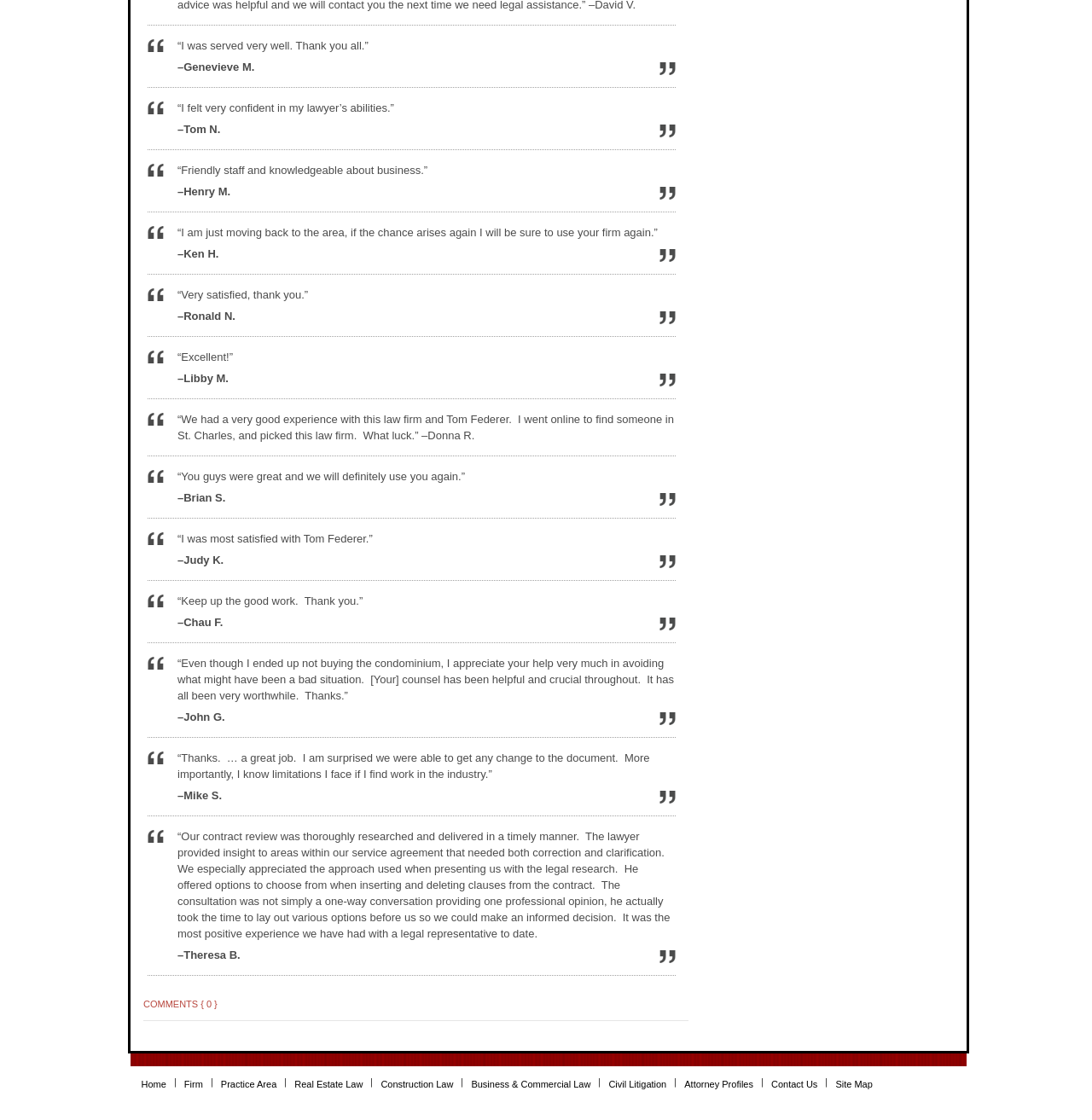Please find the bounding box coordinates of the element that you should click to achieve the following instruction: "Learn about Real Estate Law". The coordinates should be presented as four float numbers between 0 and 1: [left, top, right, bottom].

[0.27, 0.961, 0.332, 0.975]